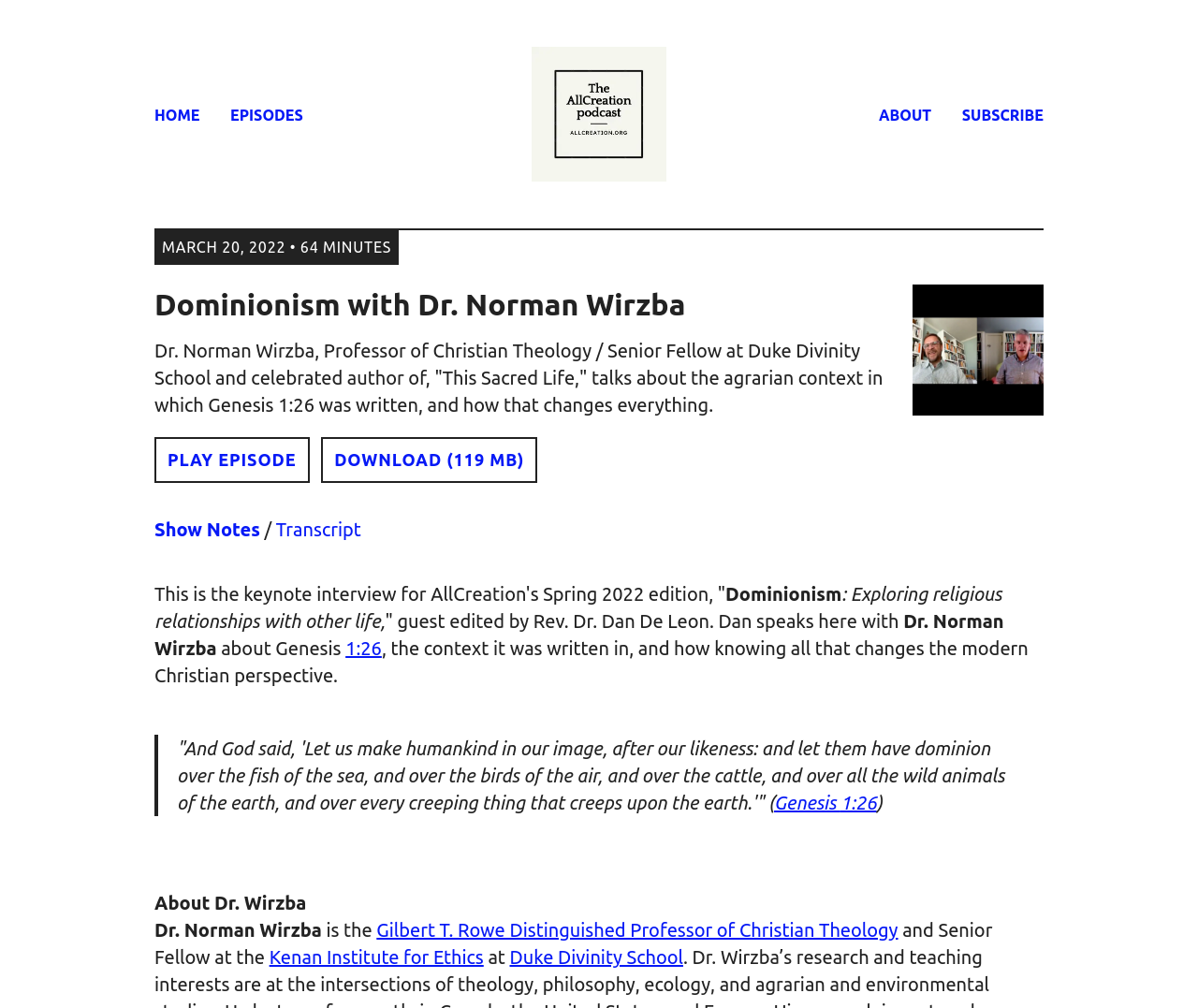Determine the bounding box coordinates of the region I should click to achieve the following instruction: "View the show notes". Ensure the bounding box coordinates are four float numbers between 0 and 1, i.e., [left, top, right, bottom].

[0.129, 0.515, 0.217, 0.536]